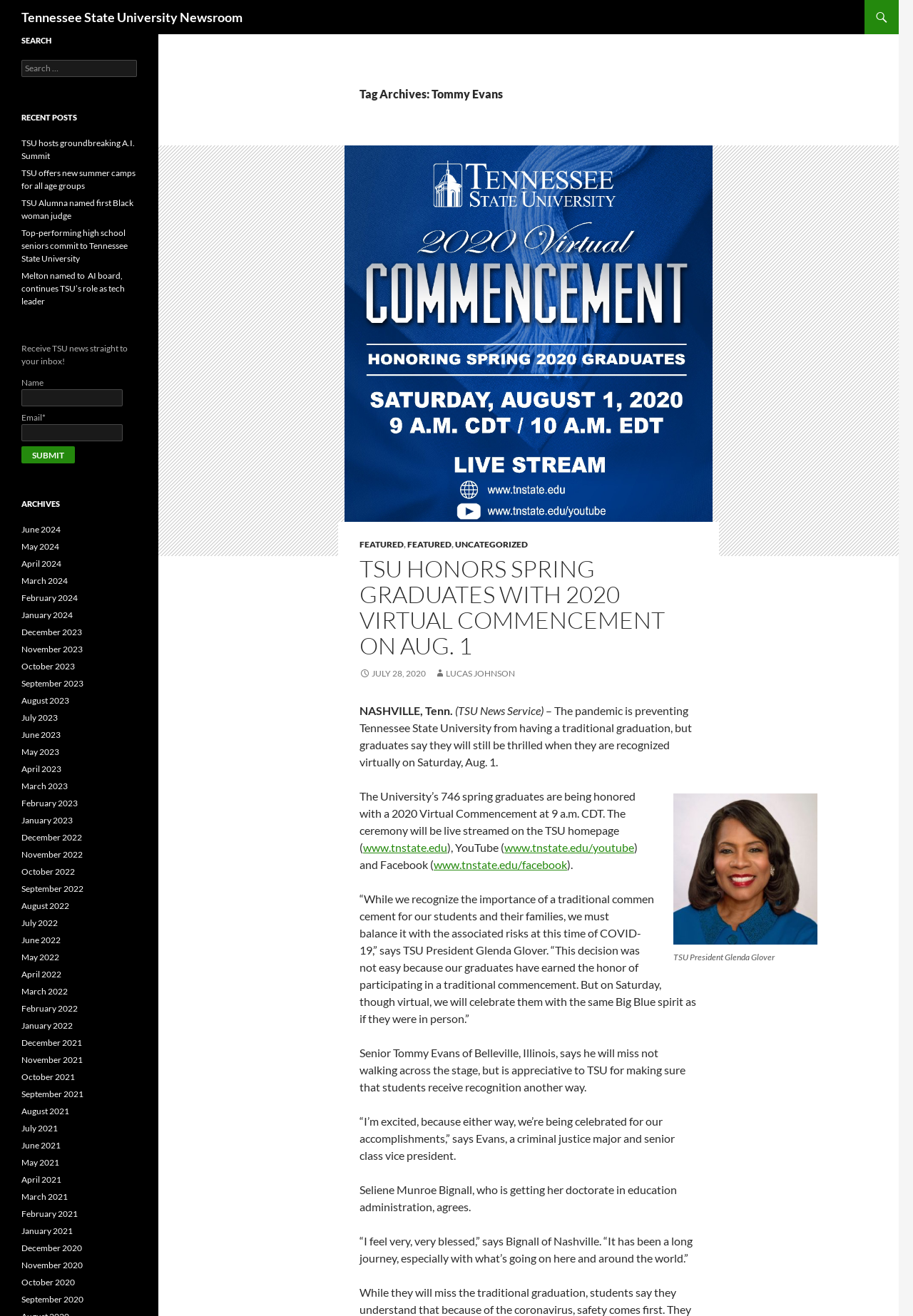Identify the bounding box for the described UI element: "January 2022".

[0.023, 0.775, 0.08, 0.784]